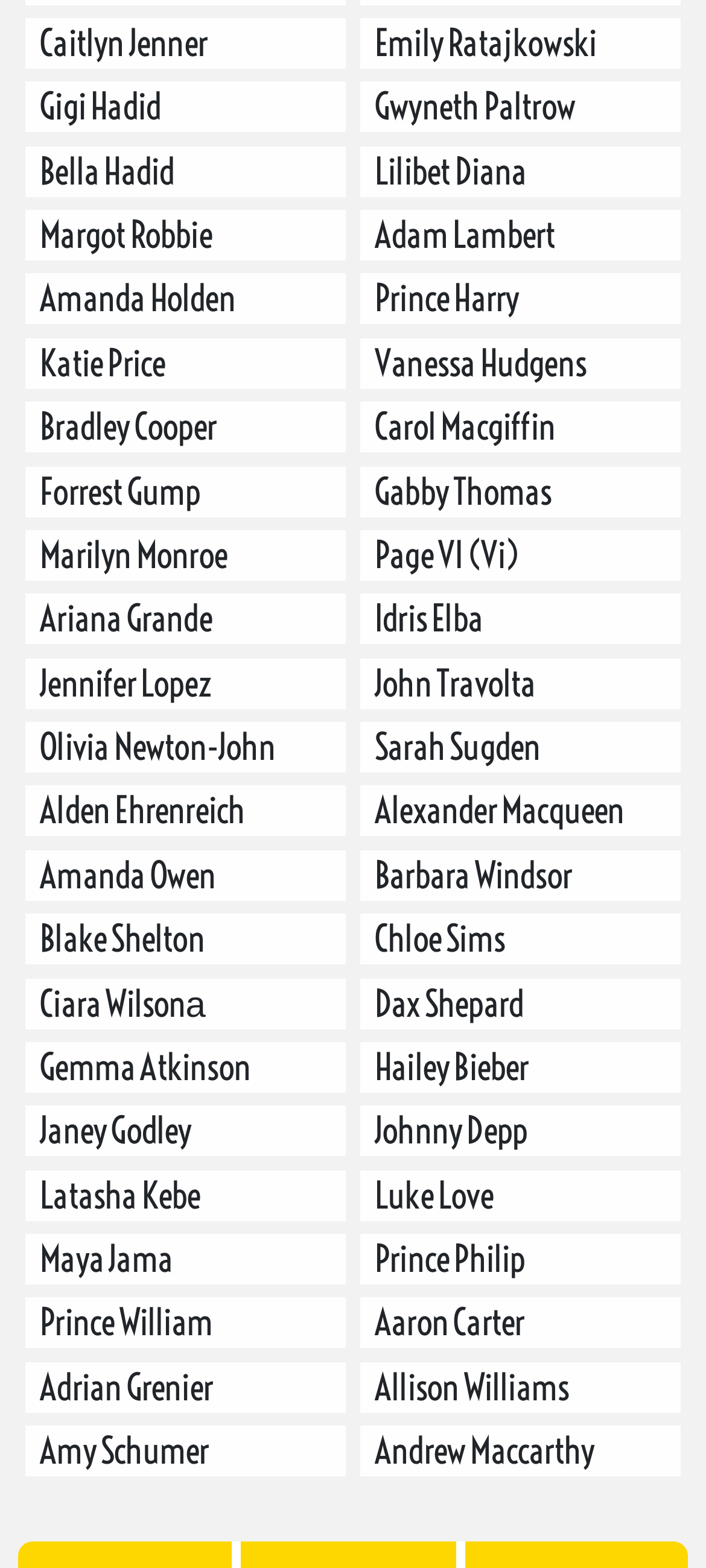Identify the bounding box for the described UI element: "Page VI (Vi)".

[0.509, 0.338, 0.965, 0.37]